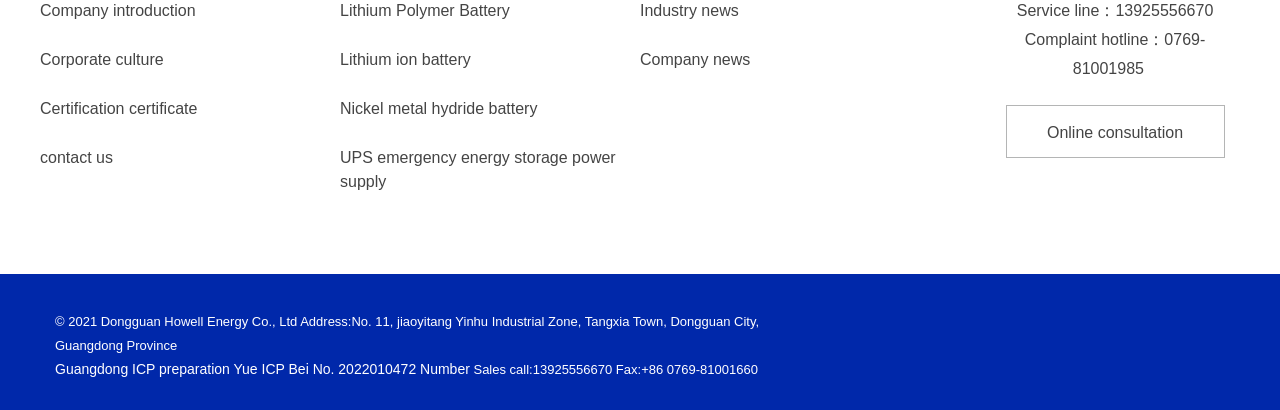Please identify the bounding box coordinates of the region to click in order to complete the given instruction: "View company introduction". The coordinates should be four float numbers between 0 and 1, i.e., [left, top, right, bottom].

[0.031, 0.006, 0.153, 0.047]